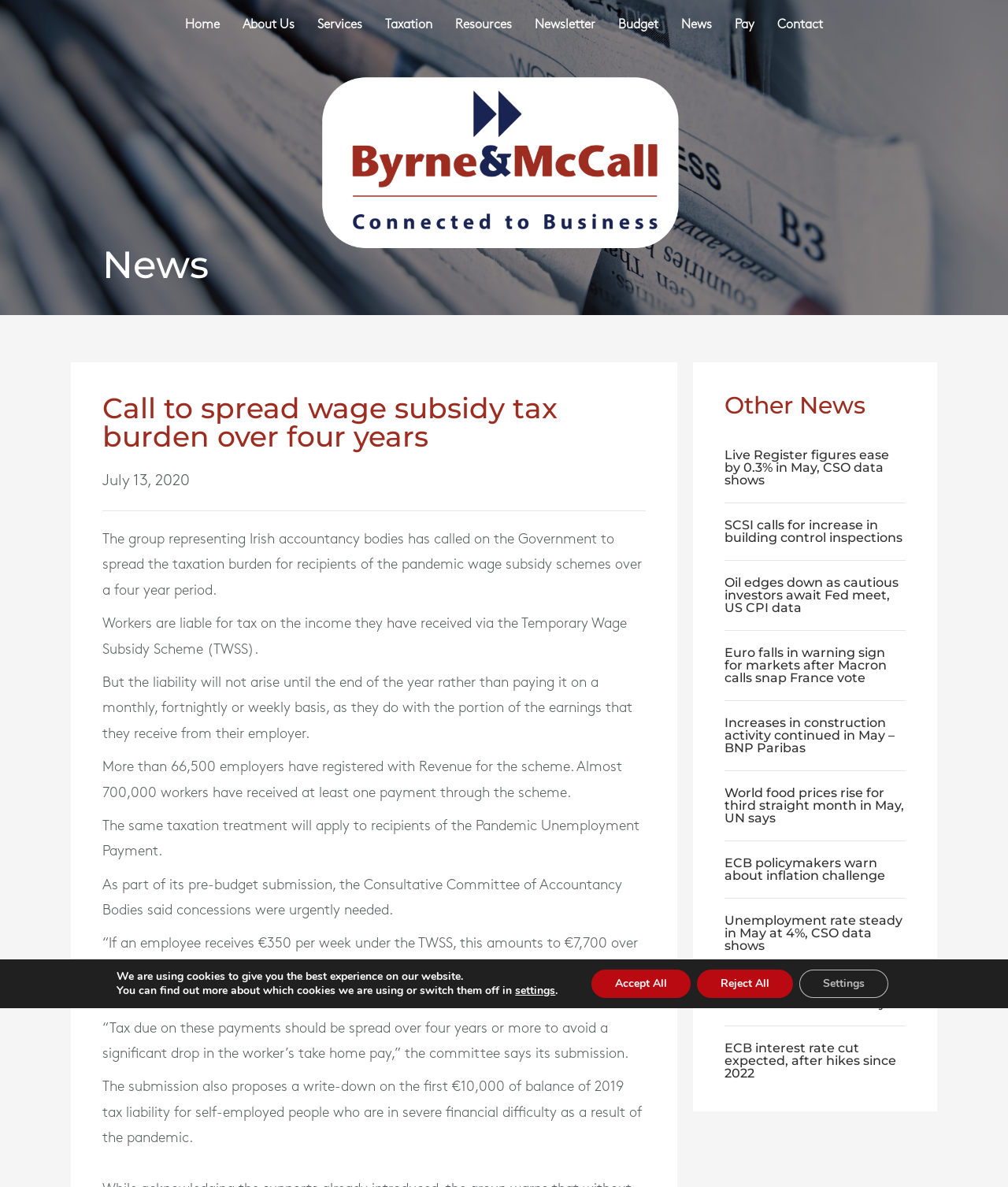What is the proposed taxation treatment for recipients of the Pandemic Unemployment Payment?
Refer to the image and provide a one-word or short phrase answer.

Same as TWSS